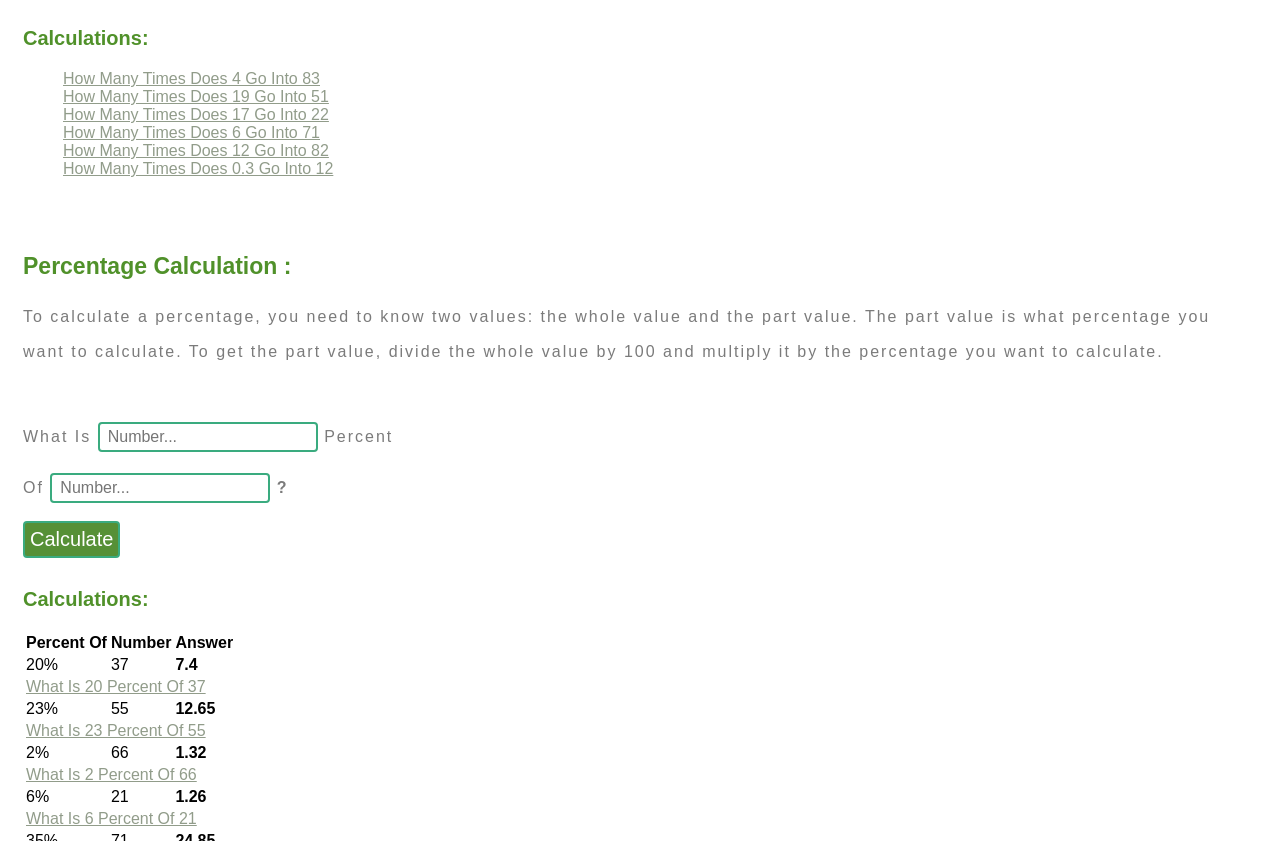Pinpoint the bounding box coordinates of the clickable element to carry out the following instruction: "Click the 'What Is 20 Percent Of 37' link."

[0.02, 0.807, 0.161, 0.827]